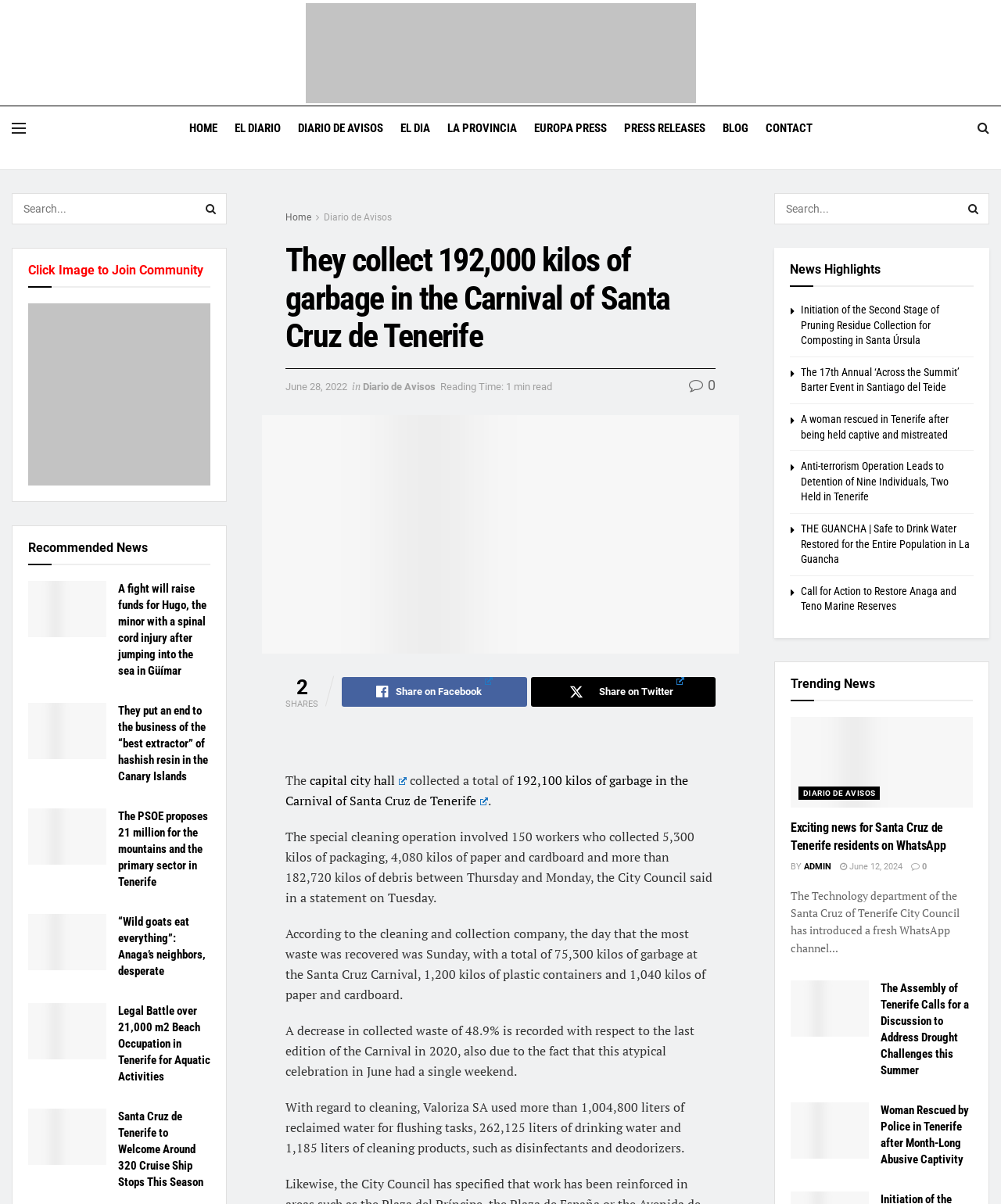Identify and extract the main heading of the webpage.

They collect 192,000 kilos of garbage in the Carnival of Santa Cruz de Tenerife